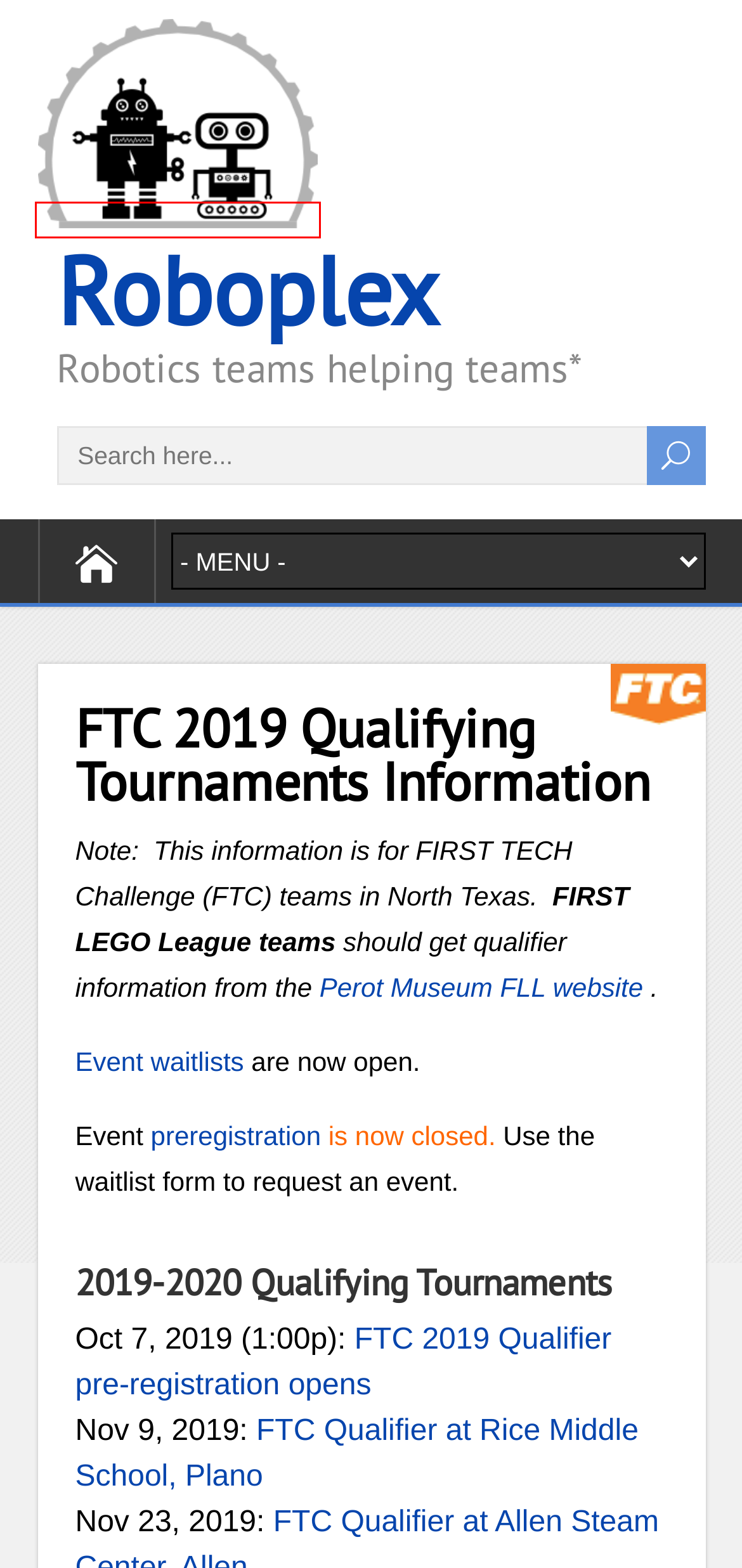Using the screenshot of a webpage with a red bounding box, pick the webpage description that most accurately represents the new webpage after the element inside the red box is clicked. Here are the candidates:
A. August 2015 – Roboplex
B. FTC Qualifier at Rice Middle School – Roboplex
C. FTC 2019 Qualifier pre-registration opens – Roboplex
D. Roboplex
E. Roboplex – Robotics teams helping teams*
F. January 2018 – Roboplex
G. FTC Qualifier at Allen Steam Center – Roboplex
H. Uncategorized – Roboplex

E